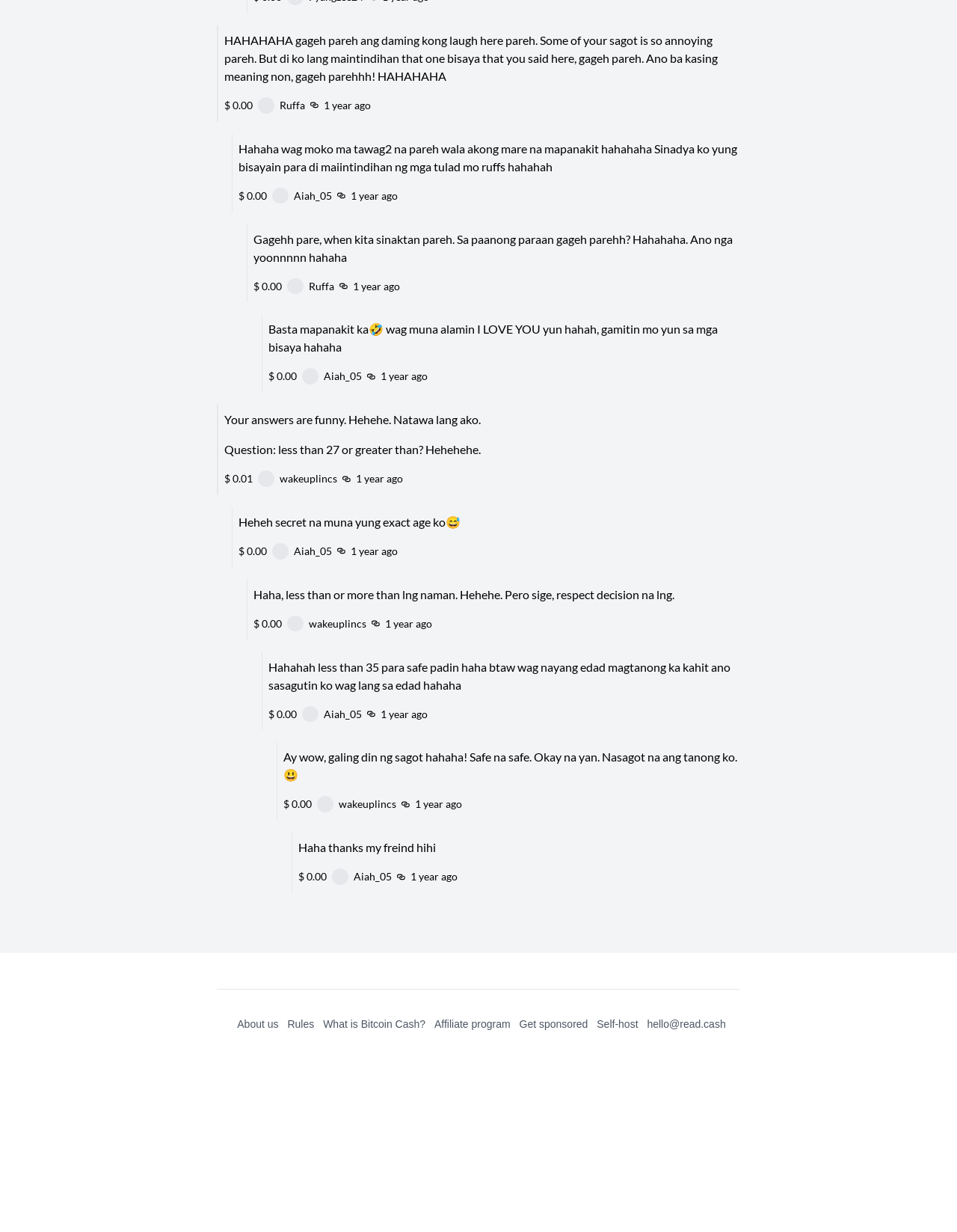What is the username of the user who commented the earliest?
Identify the answer in the screenshot and reply with a single word or phrase.

Myd-Addy